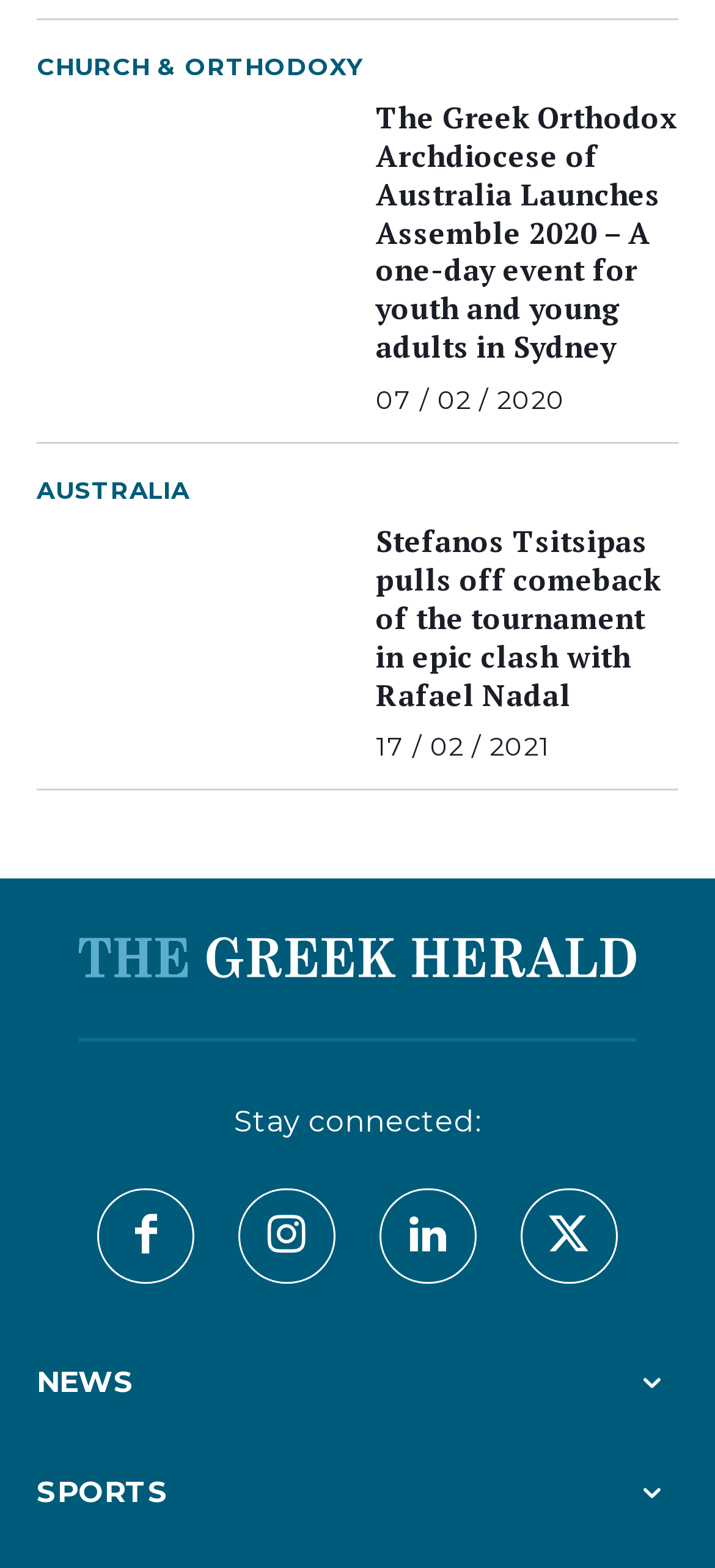Given the element description, predict the bounding box coordinates in the format (top-left x, top-left y, bottom-right x, bottom-right y). Make sure all values are between 0 and 1. Here is the element description: Linkedin

[0.531, 0.758, 0.666, 0.819]